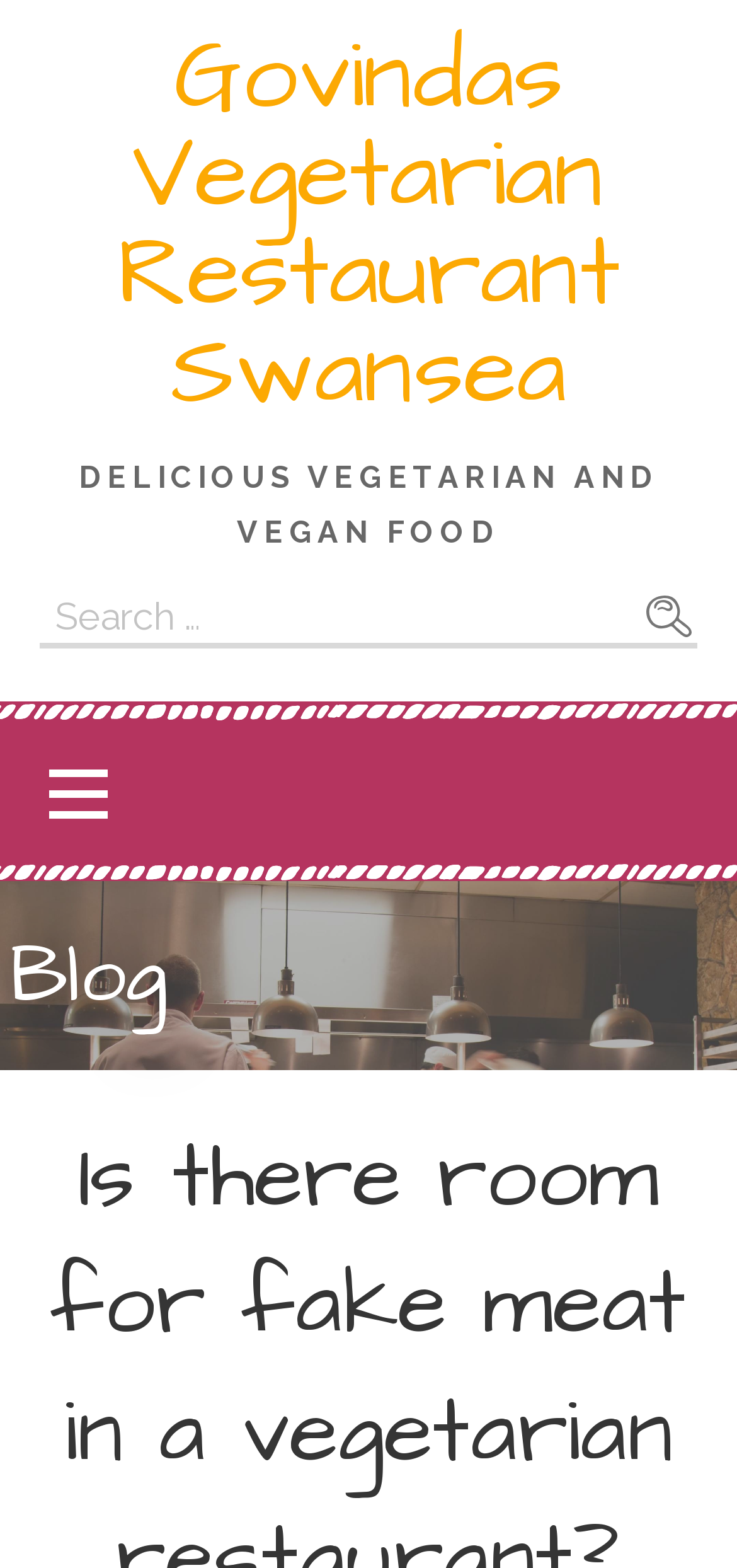Answer the question using only one word or a concise phrase: Where is the blog section located?

At the bottom of the page